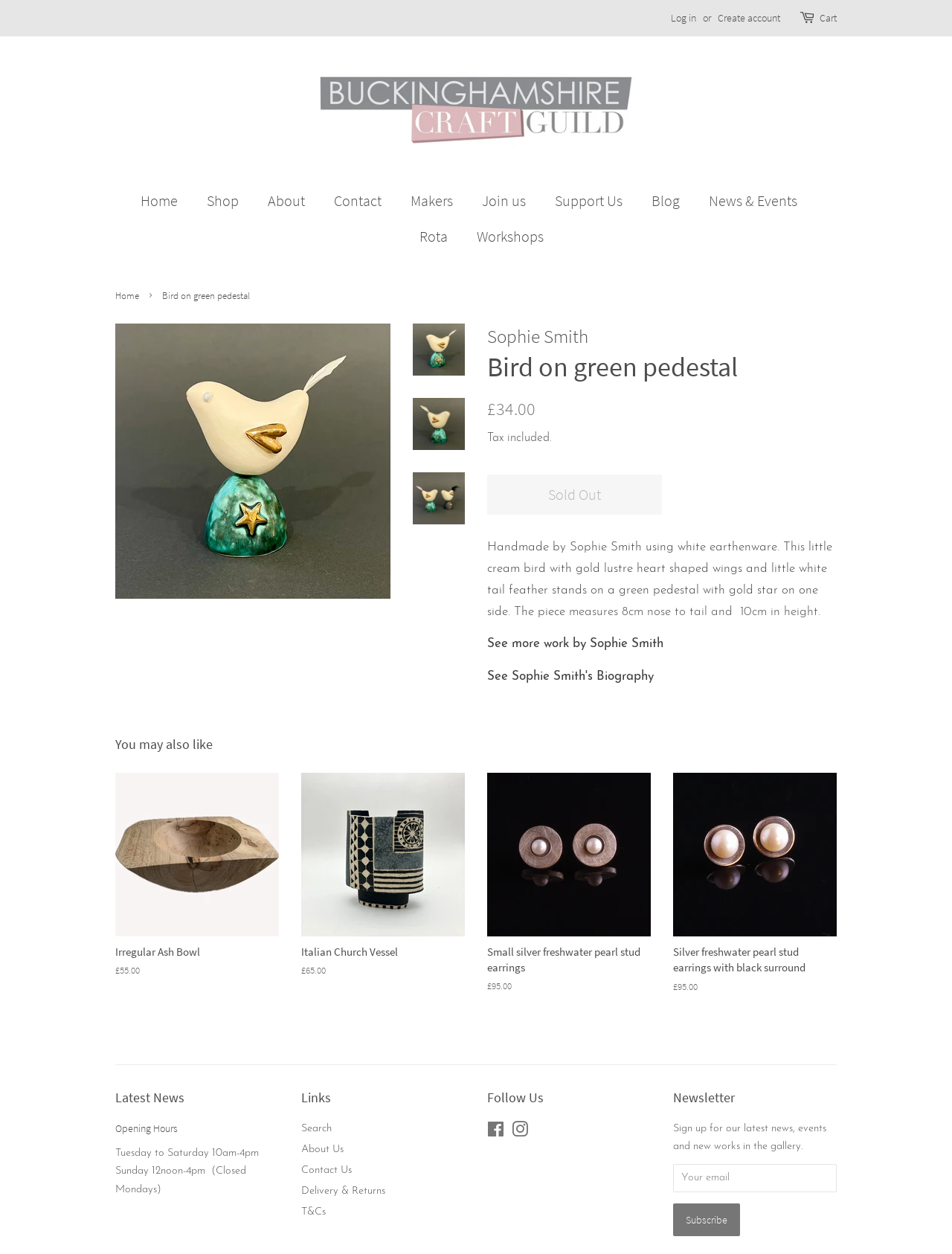Please respond to the question with a concise word or phrase:
What is the material used to make the bird?

white earthenware